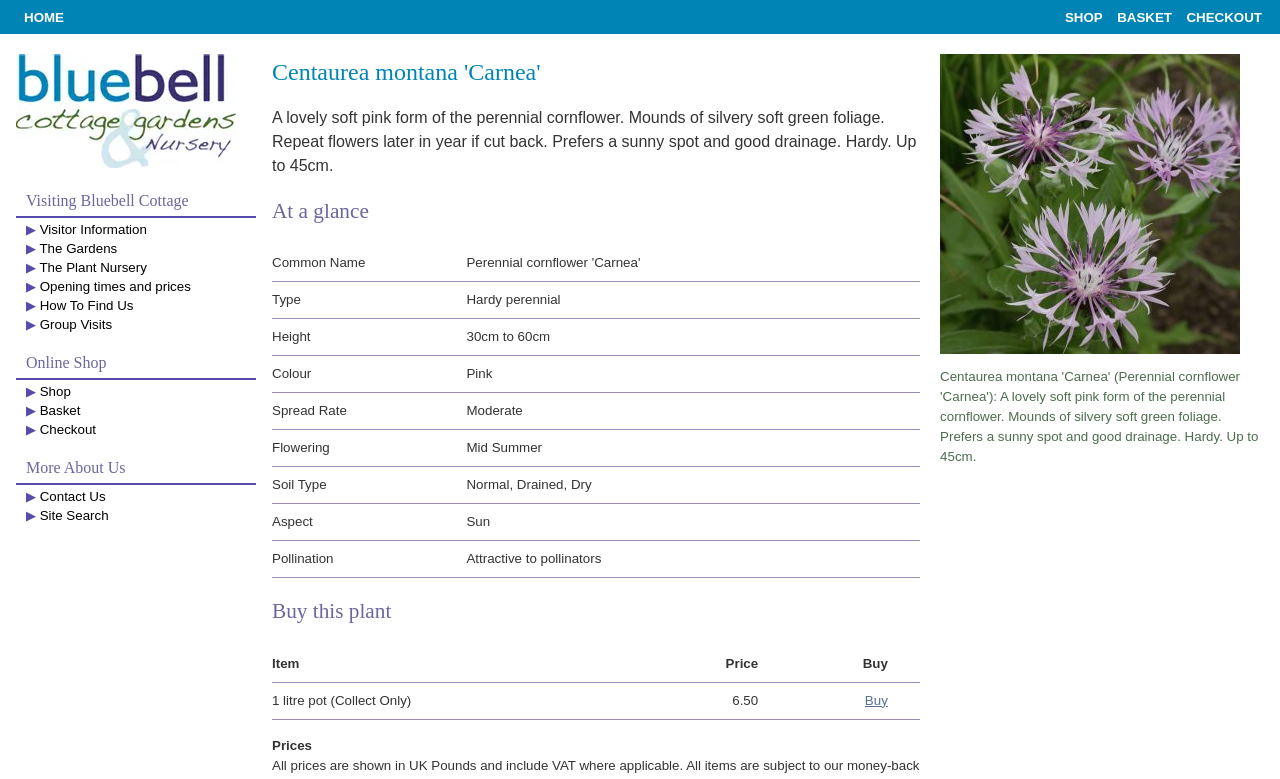Reply to the question below using a single word or brief phrase:
What is the price of 1 litre pot of Centaurea montana 'Carnea'?

6.50